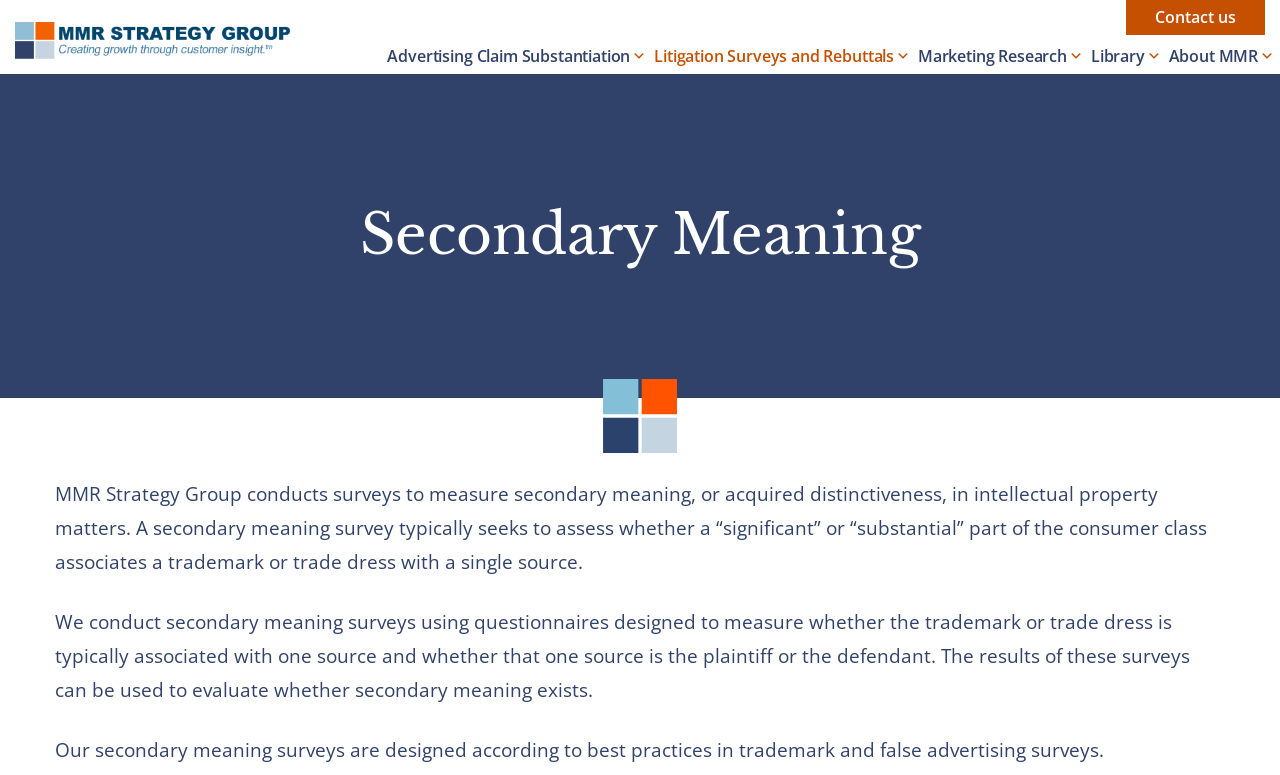Describe the webpage meticulously, covering all significant aspects.

The webpage is about Secondary Meaning surveys, which measure whether a significant part of a consumer class associates a trademark or trade dress with a single source. 

At the top left corner, there are three "Skip to" links, allowing users to navigate to primary navigation, main content, or footer. Next to these links, there is a link to "MMR Strategy Group". 

On the top right corner, there is a link to "Contact us". Below it, there are five links with dropdown menus, including "Advertising Claim Substantiation", "Litigation Surveys and Rebuttals", "Marketing Research", "Library", and "About MMR". 

The main content starts with a heading "Secondary Meaning" in the middle of the page. Below the heading, there are three paragraphs of text. The first paragraph explains that MMR Strategy Group conducts surveys to measure secondary meaning in intellectual property matters. The second paragraph describes how these surveys are conducted using questionnaires to measure the association of a trademark or trade dress with a single source. The third paragraph mentions that their secondary meaning surveys are designed according to best practices in trademark and false advertising surveys.